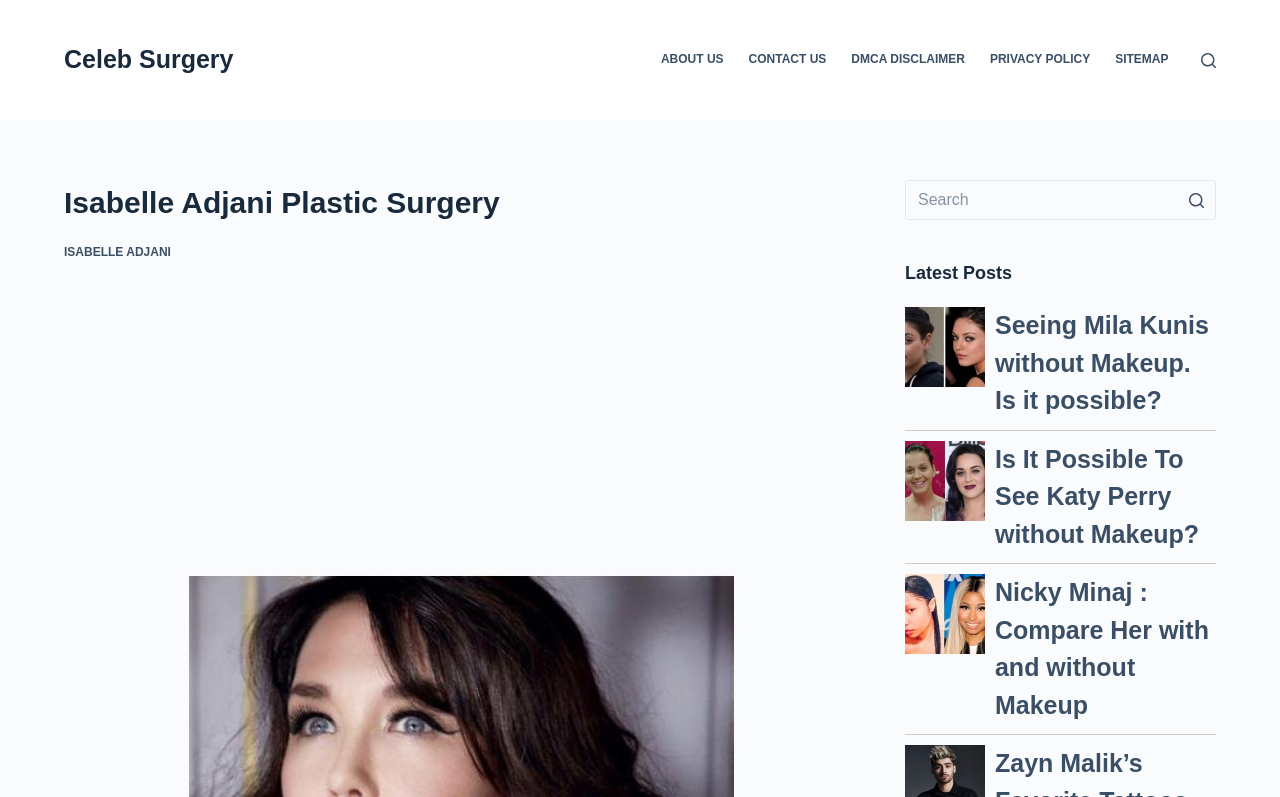Generate the text of the webpage's primary heading.

Isabelle Adjani Plastic Surgery